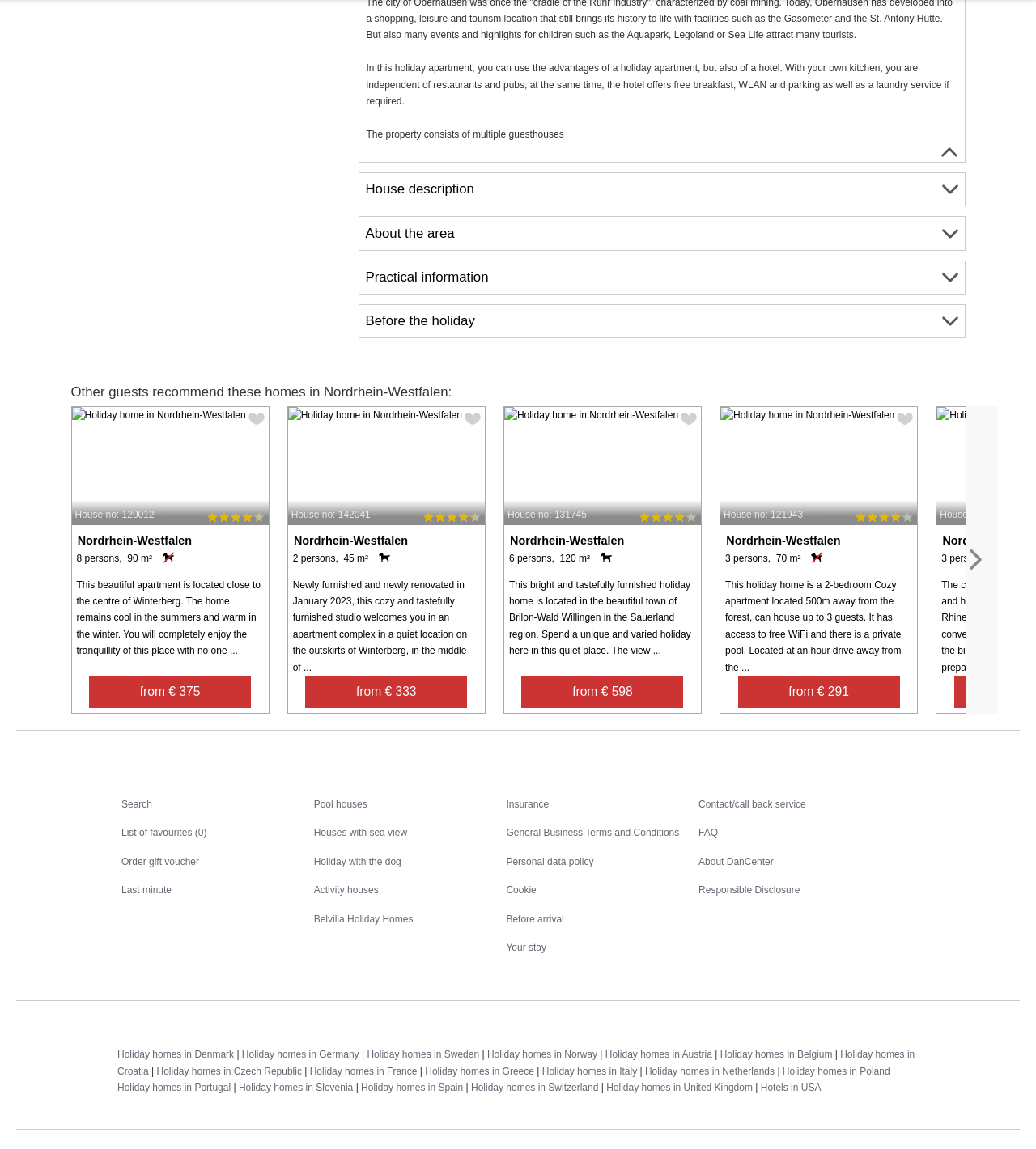Using the information from the screenshot, answer the following question thoroughly:
What is the feature of the first holiday home?

I looked at the first link with the text 'Holiday home in Nordrhein-Westfalen' and found the text 'Pets are not allowed' in the link text, indicating that the holiday home does not allow pets.